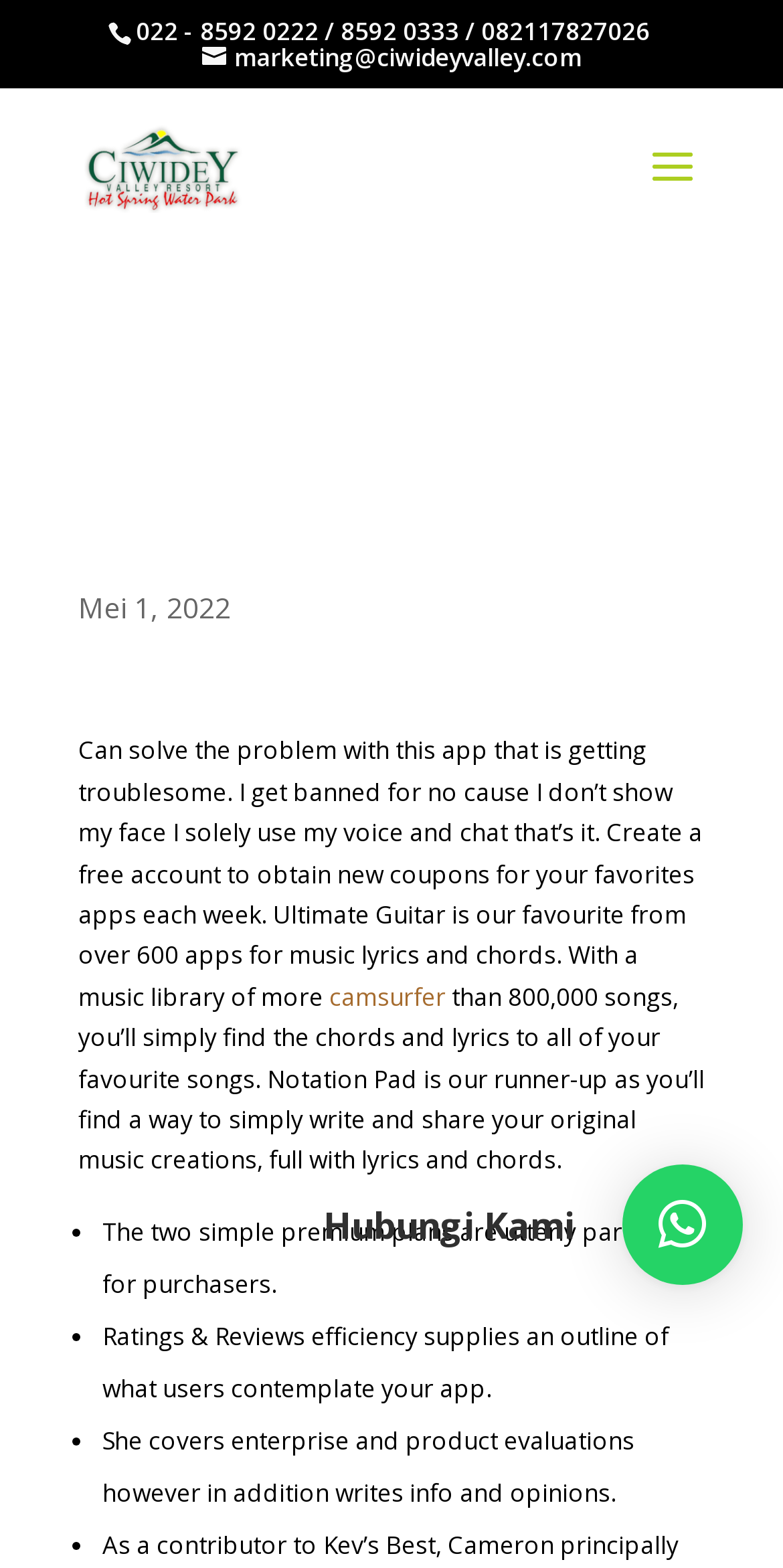Examine the image carefully and respond to the question with a detailed answer: 
What is the phone number provided?

I found the phone number by looking at the static text element at the top of the webpage, which displays the contact information.